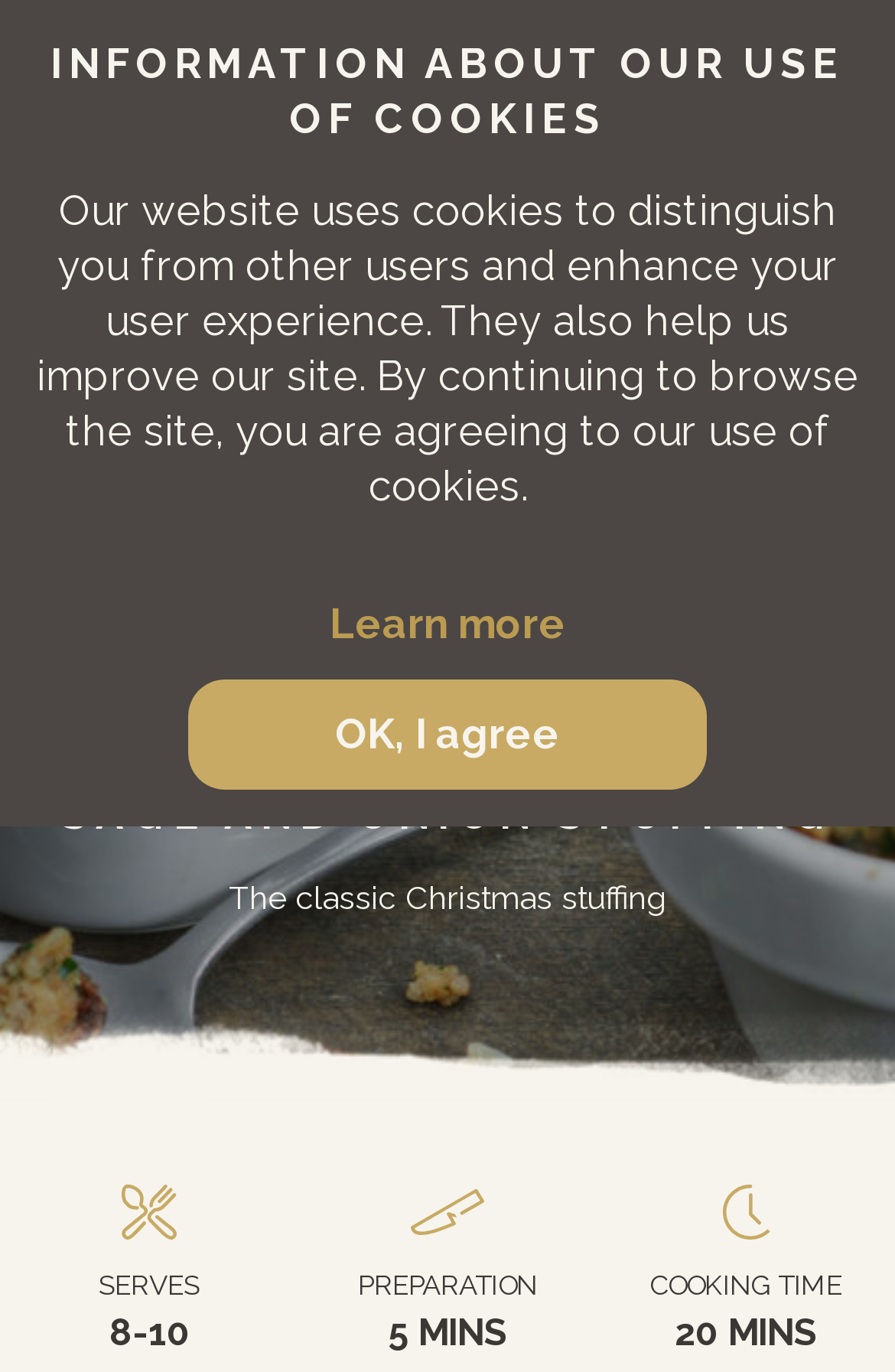Extract the bounding box coordinates for the UI element described by the text: "OK, I agree". The coordinates should be in the form of [left, top, right, bottom] with values between 0 and 1.

[0.21, 0.495, 0.79, 0.576]